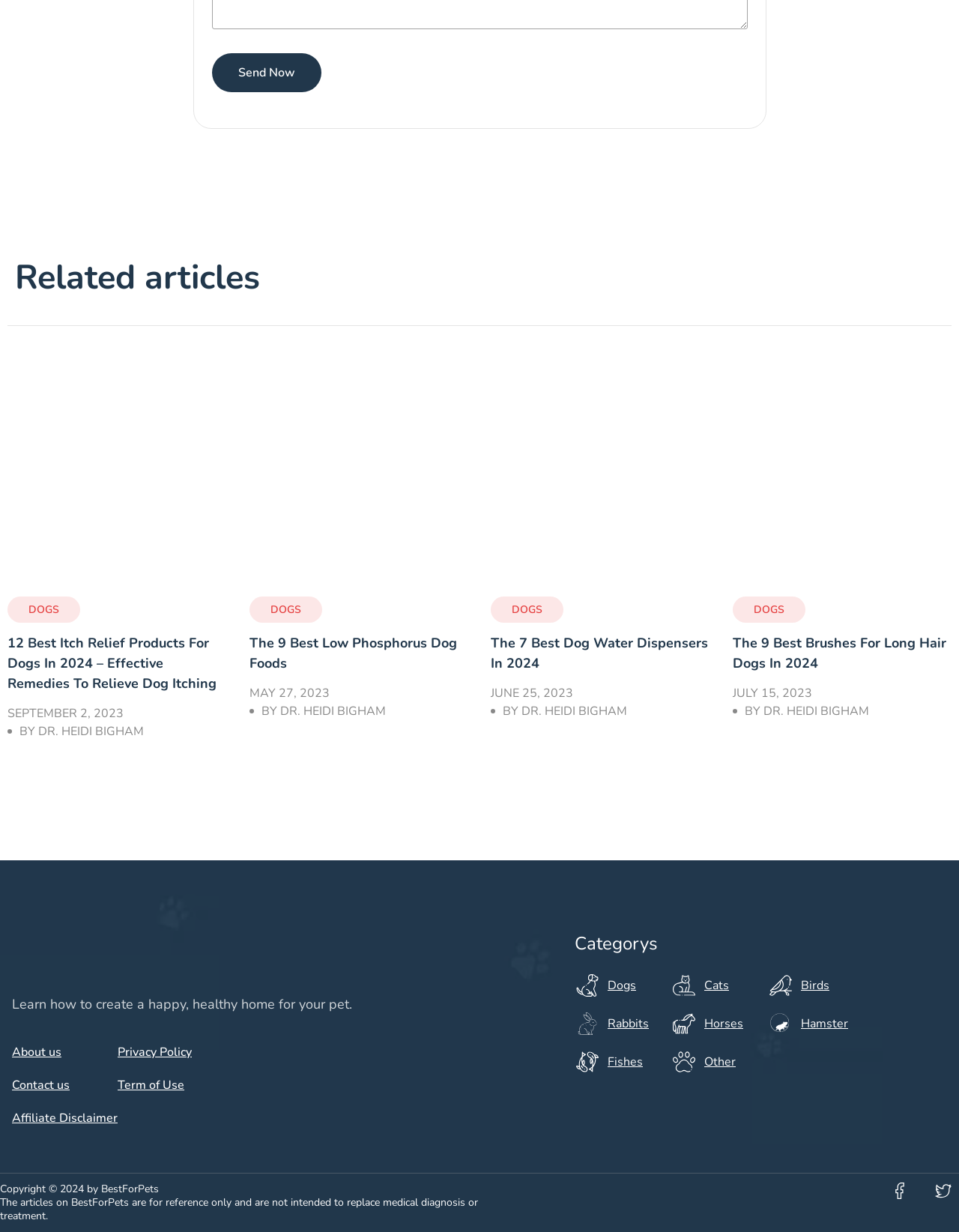Pinpoint the bounding box coordinates of the element that must be clicked to accomplish the following instruction: "Click the 'Send Now' button". The coordinates should be in the format of four float numbers between 0 and 1, i.e., [left, top, right, bottom].

[0.221, 0.043, 0.335, 0.075]